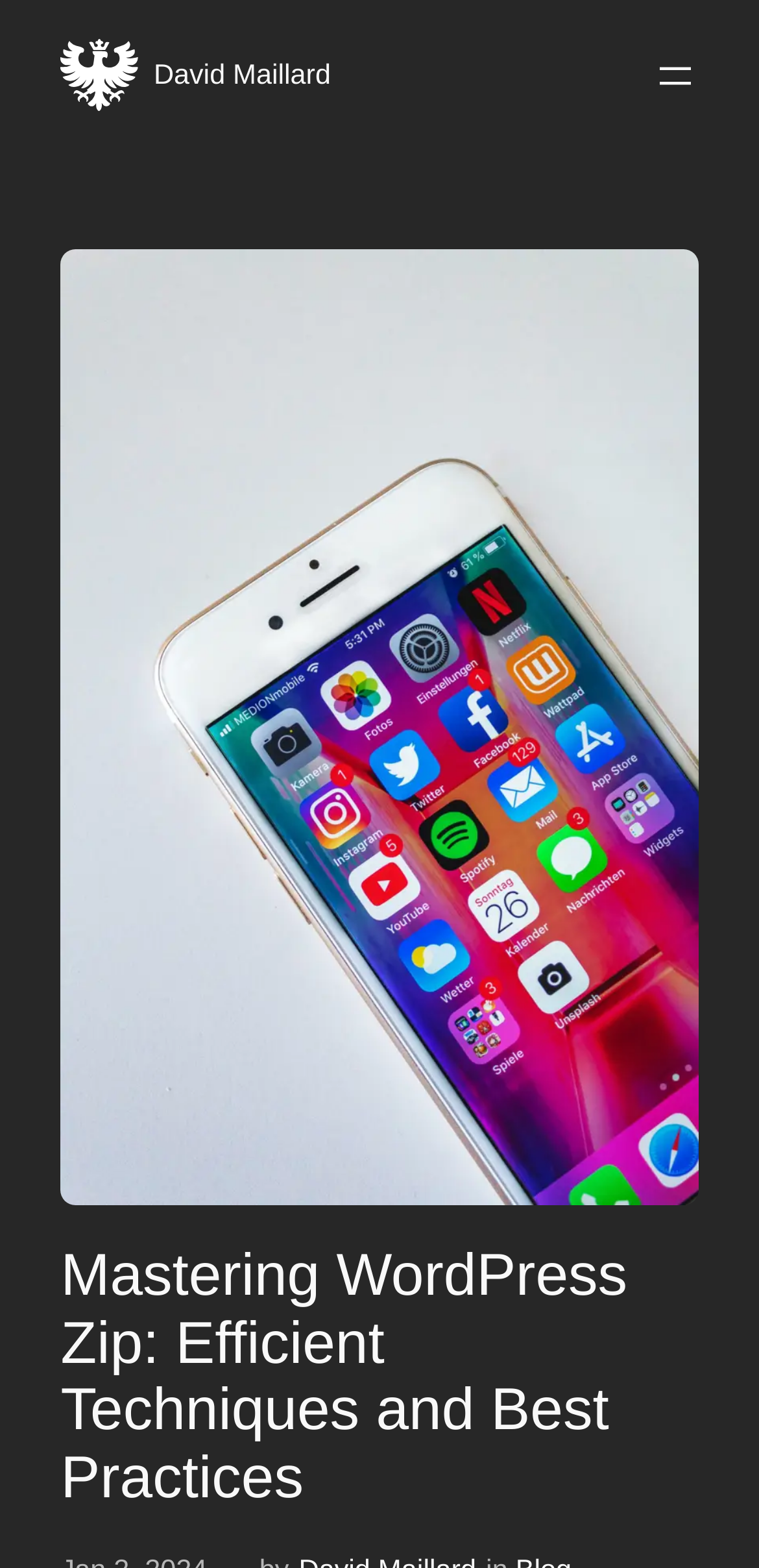Answer with a single word or phrase: 
Is there an image on the webpage?

Yes